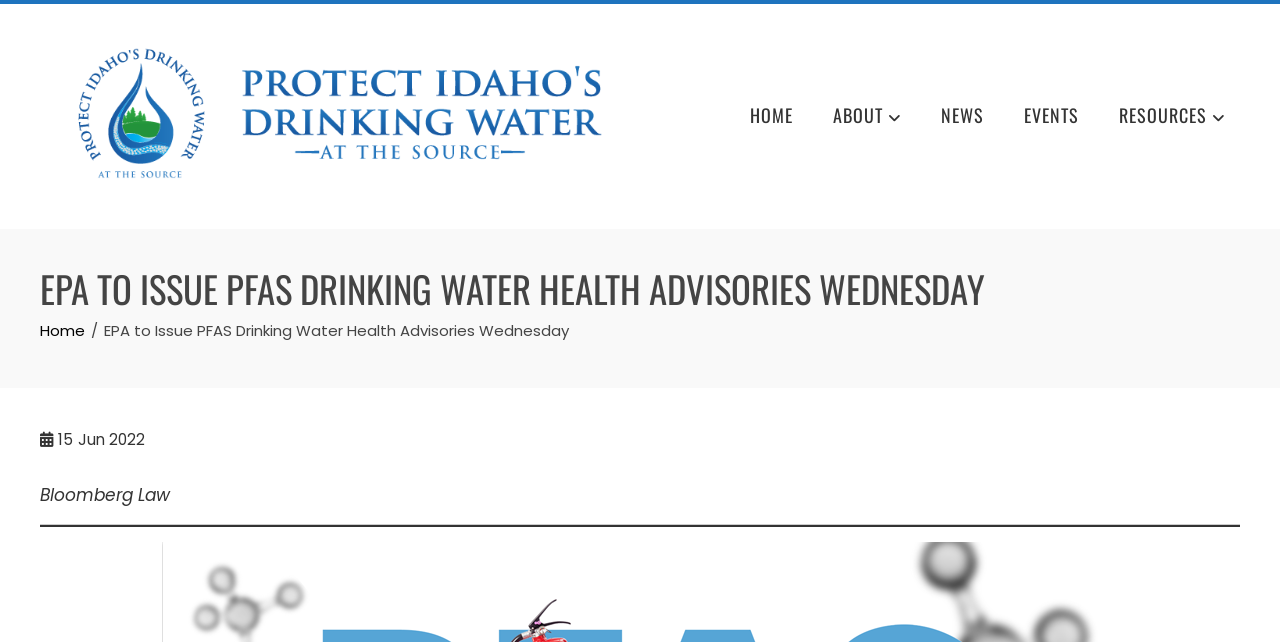Can you pinpoint the bounding box coordinates for the clickable element required for this instruction: "read about the website"? The coordinates should be four float numbers between 0 and 1, i.e., [left, top, right, bottom].

[0.639, 0.145, 0.716, 0.219]